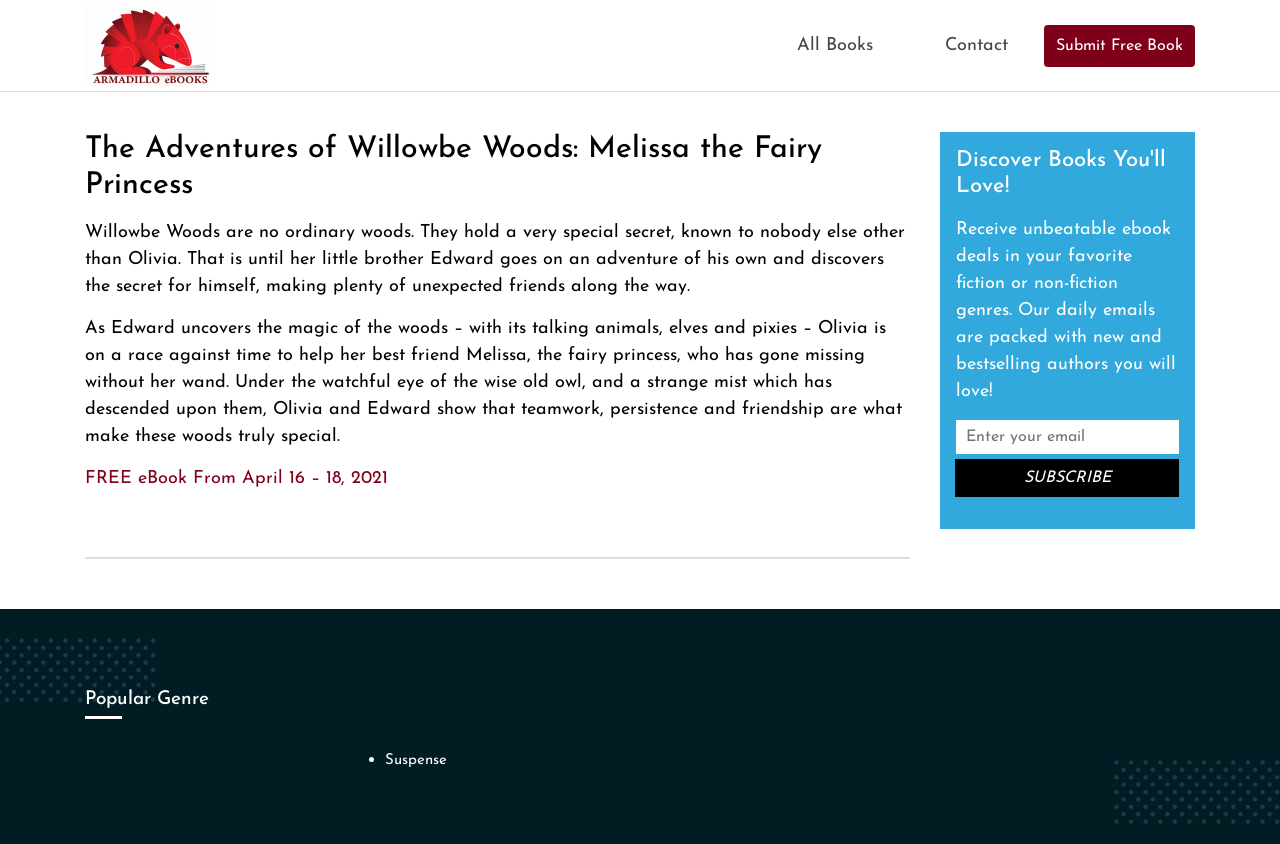Can you identify the bounding box coordinates of the clickable region needed to carry out this instruction: 'submit a free book'? The coordinates should be four float numbers within the range of 0 to 1, stated as [left, top, right, bottom].

[0.816, 0.029, 0.934, 0.079]